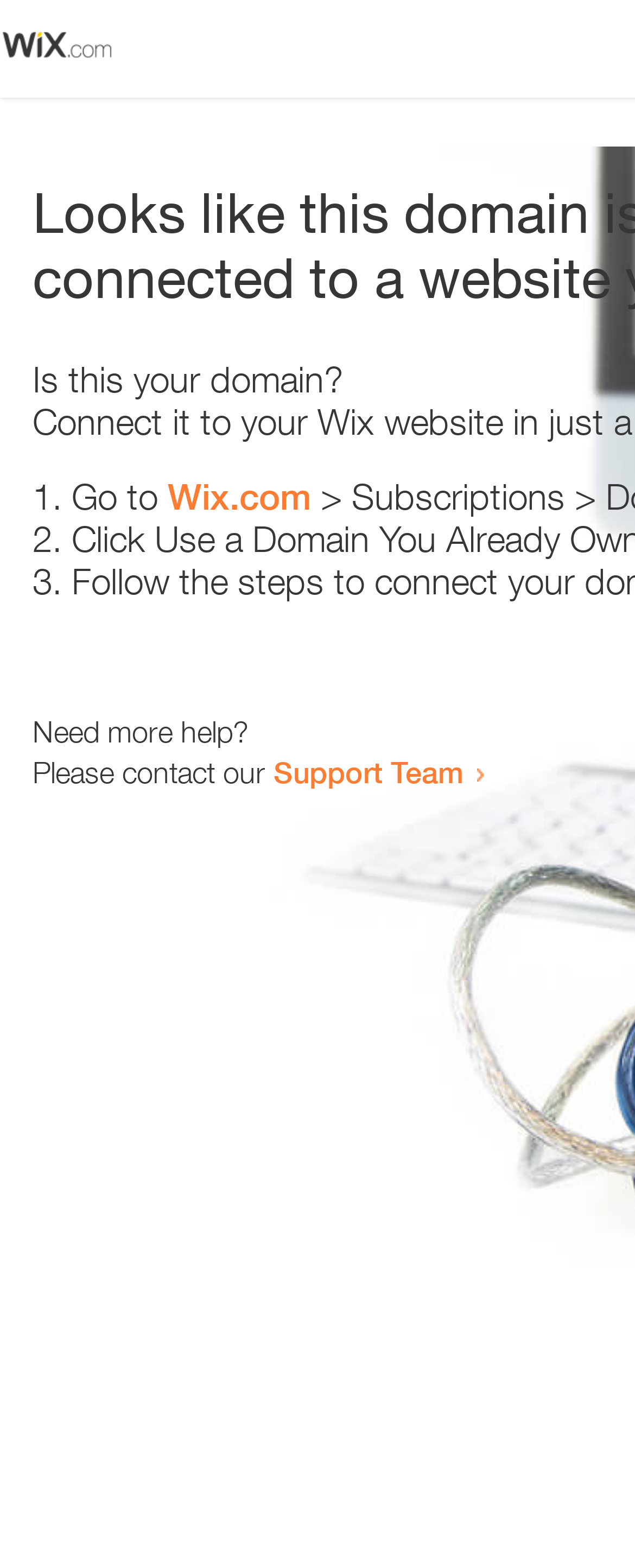Please respond to the question using a single word or phrase:
Who to contact for more help?

Support Team